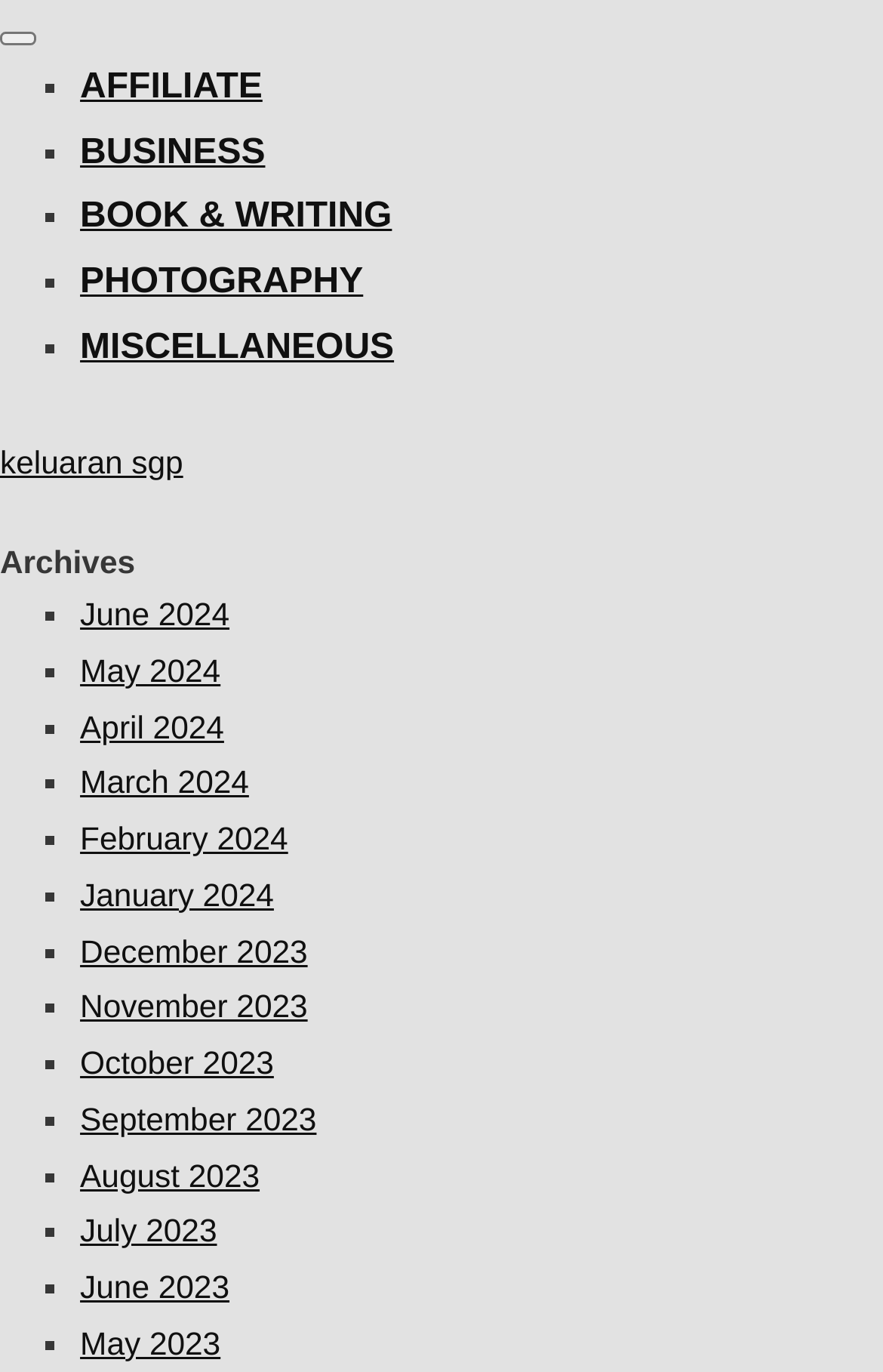How many months are listed in the archive section?
Please look at the screenshot and answer in one word or a short phrase.

12